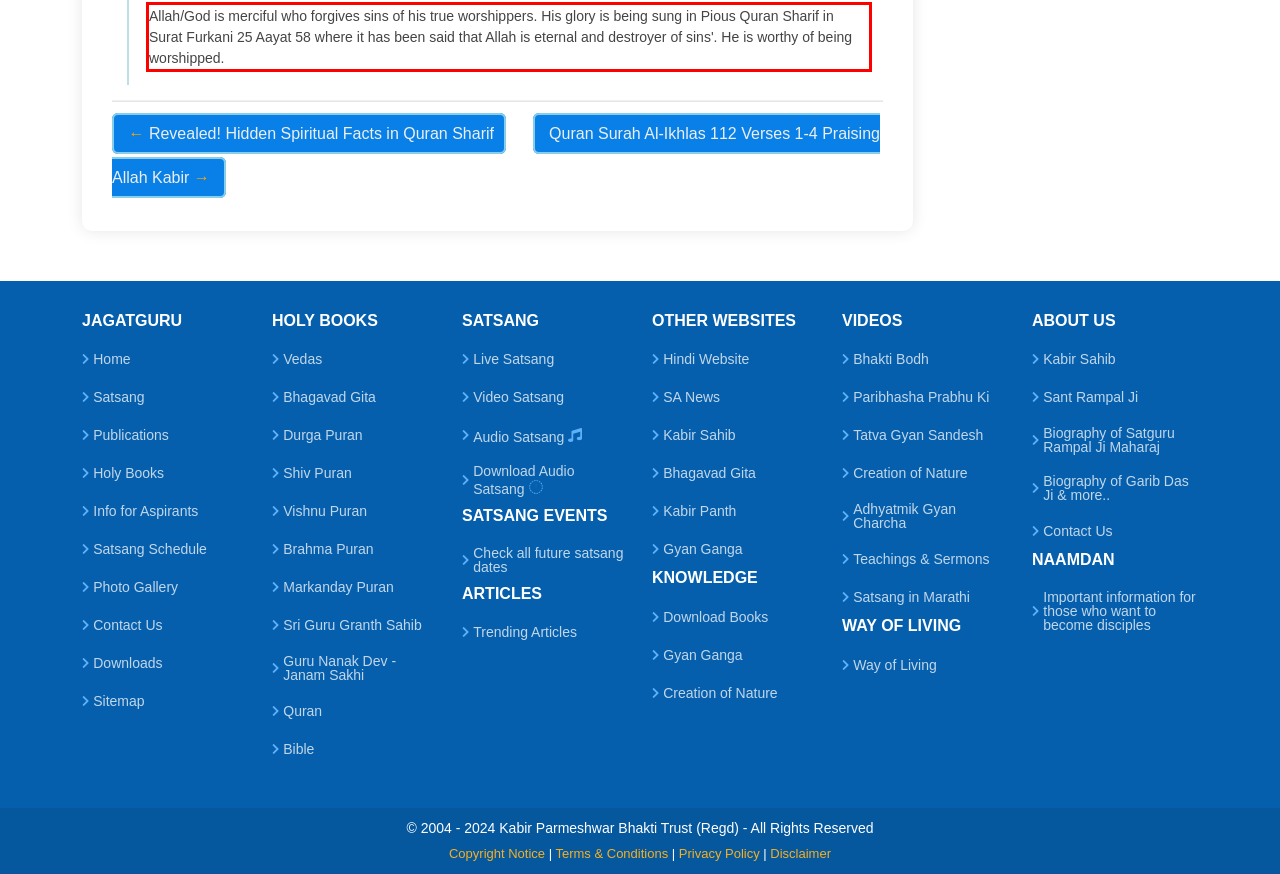You are provided with a webpage screenshot that includes a red rectangle bounding box. Extract the text content from within the bounding box using OCR.

Allah/God is merciful who forgives sins of his true worshippers. His glory is being sung in Pious Quran Sharif in Surat Furkani 25 Aayat 58 where it has been said that Allah is eternal and destroyer of sins'. He is worthy of being worshipped.